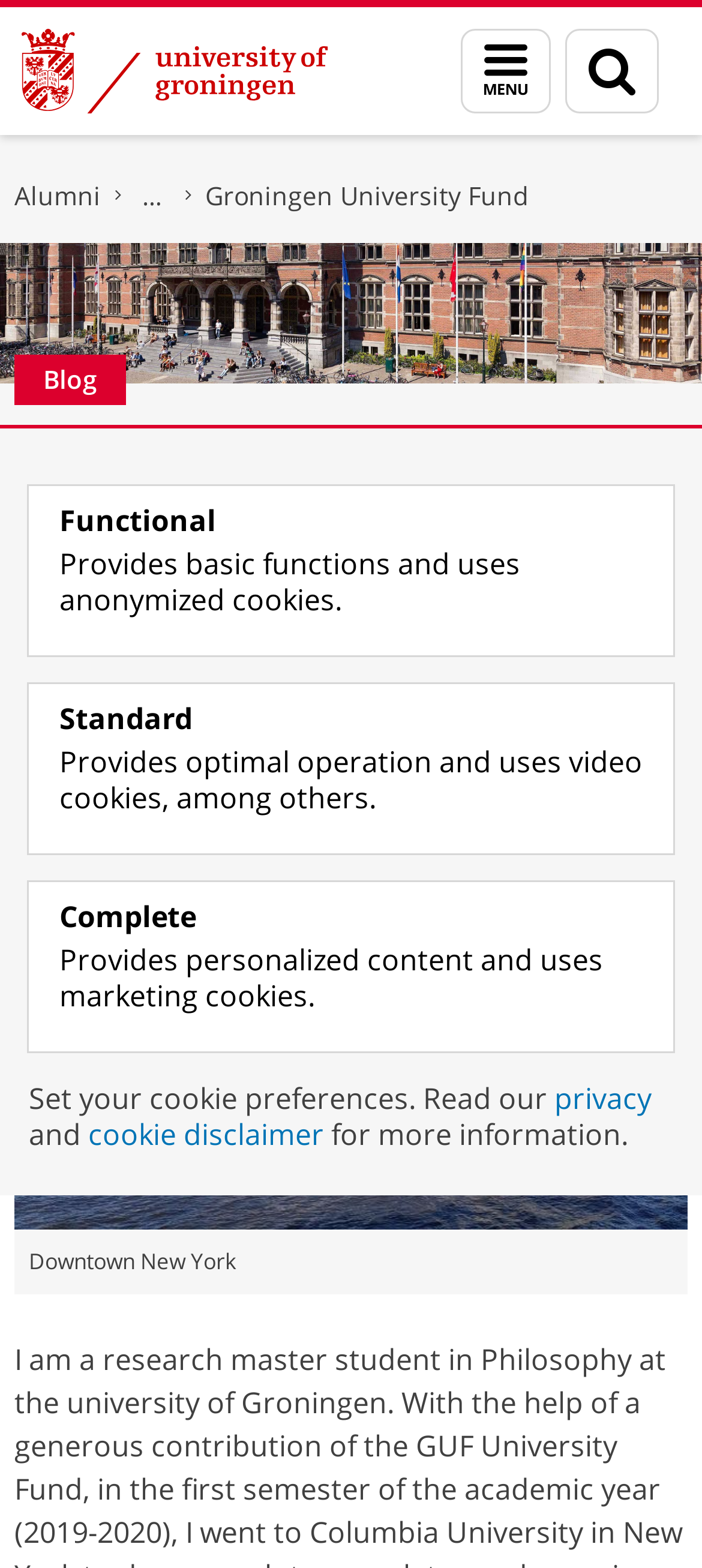Can you find the bounding box coordinates for the element that needs to be clicked to execute this instruction: "Search for something on the search page"? The coordinates should be given as four float numbers between 0 and 1, i.e., [left, top, right, bottom].

[0.838, 0.037, 0.905, 0.062]